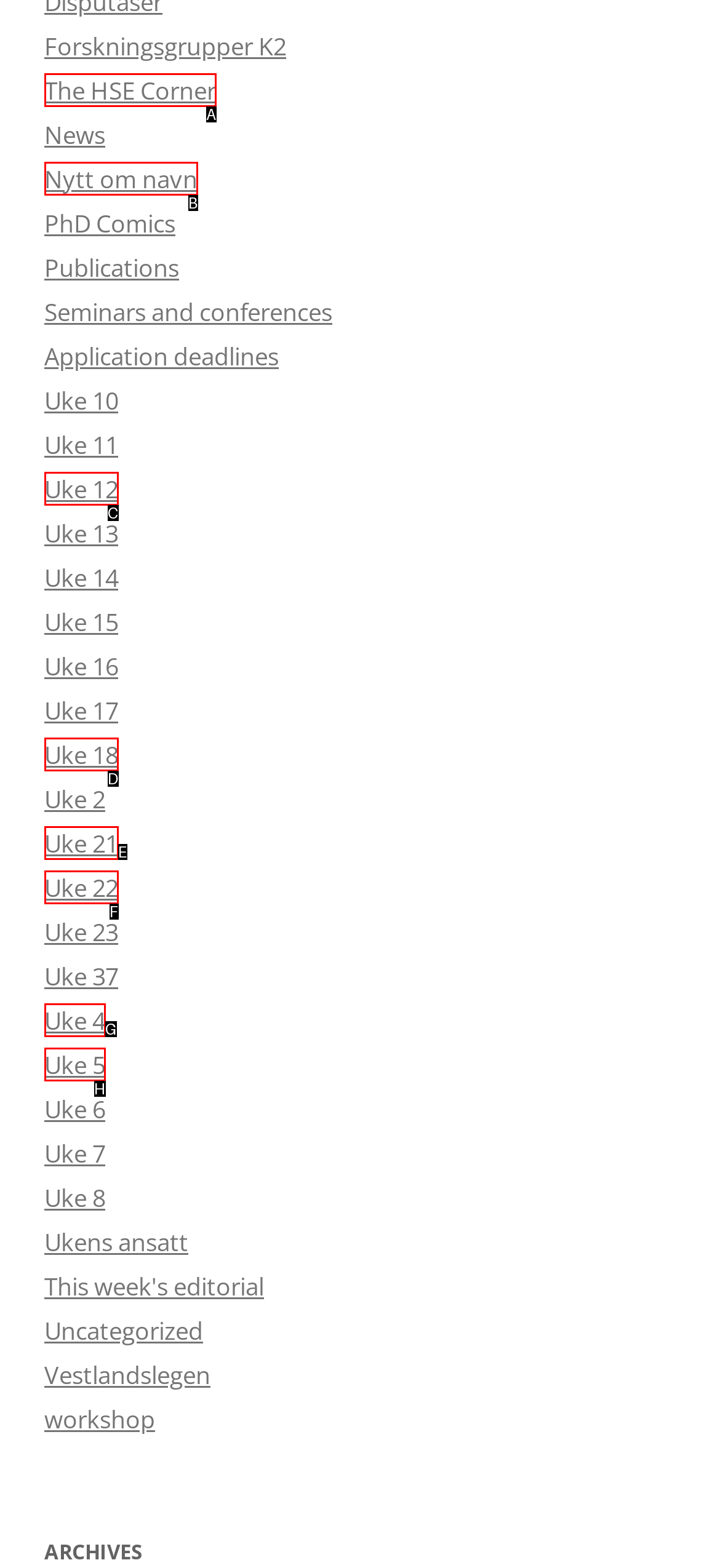Using the given description: Uke 4, identify the HTML element that corresponds best. Answer with the letter of the correct option from the available choices.

G